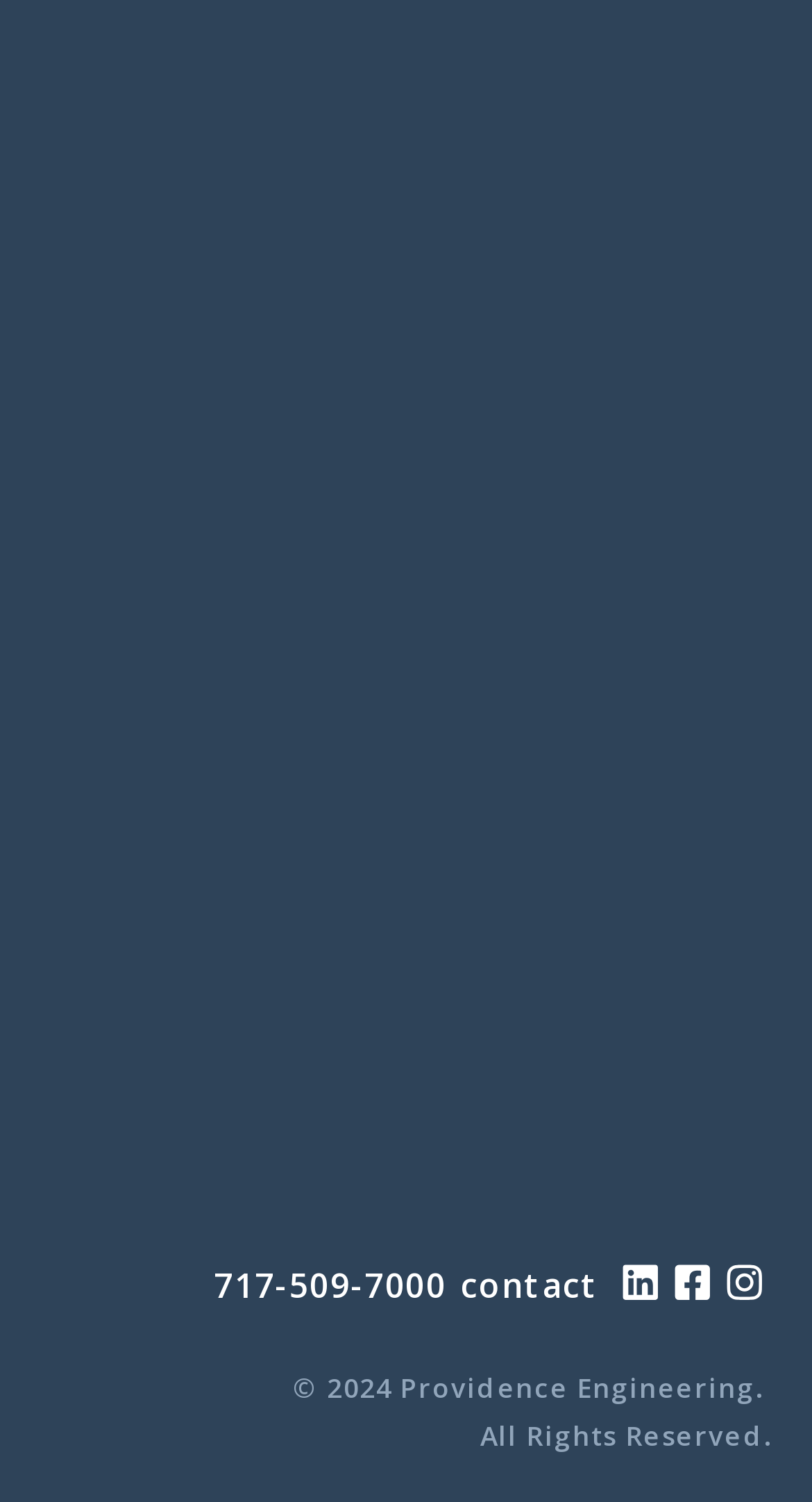Please answer the following question using a single word or phrase: 
How many links are there at the bottom of the webpage?

5